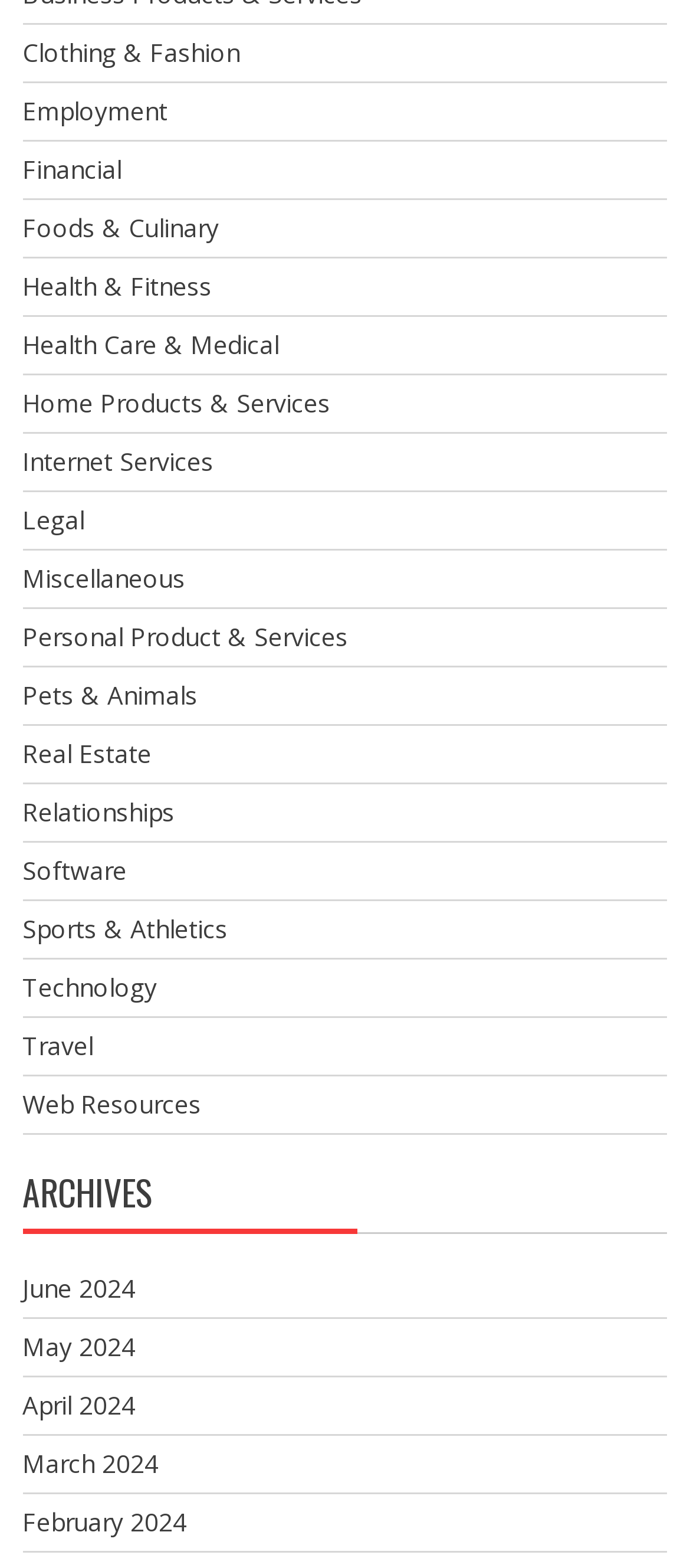Find and provide the bounding box coordinates for the UI element described here: "Technology". The coordinates should be given as four float numbers between 0 and 1: [left, top, right, bottom].

[0.033, 0.618, 0.228, 0.64]